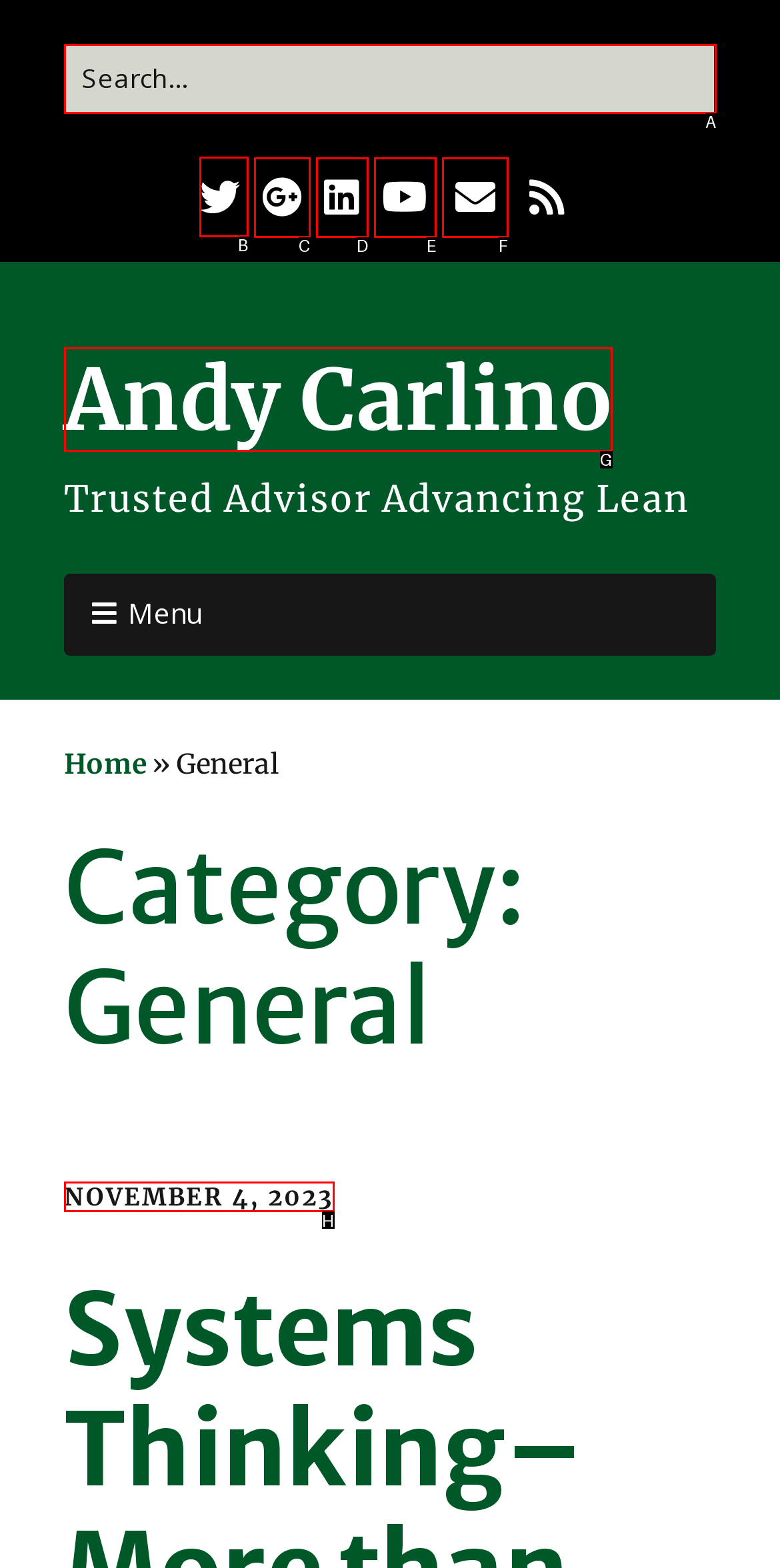What option should I click on to execute the task: visit Twitter page? Give the letter from the available choices.

B